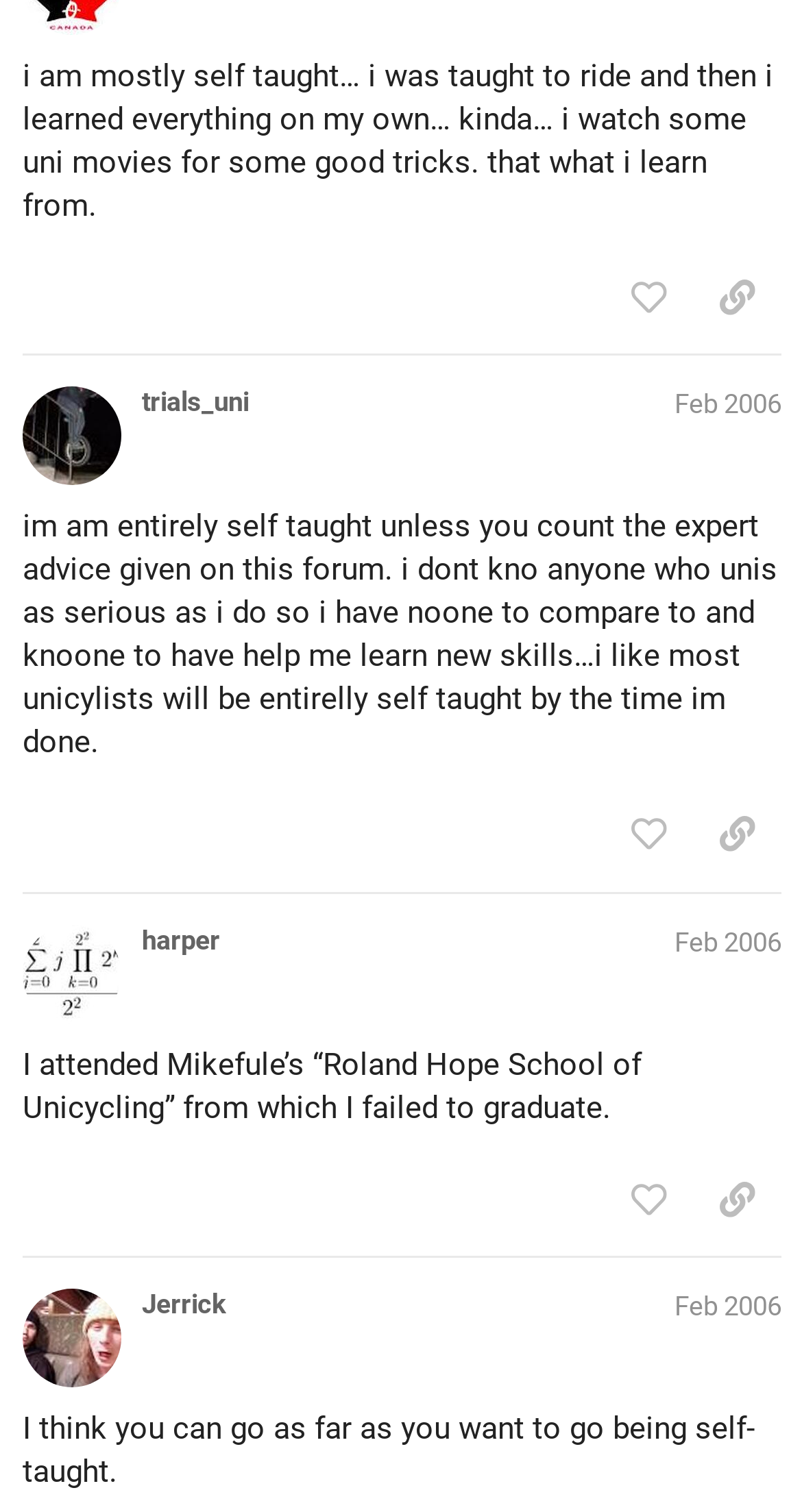Respond with a single word or phrase:
Who is the author of the first post?

trials_uni